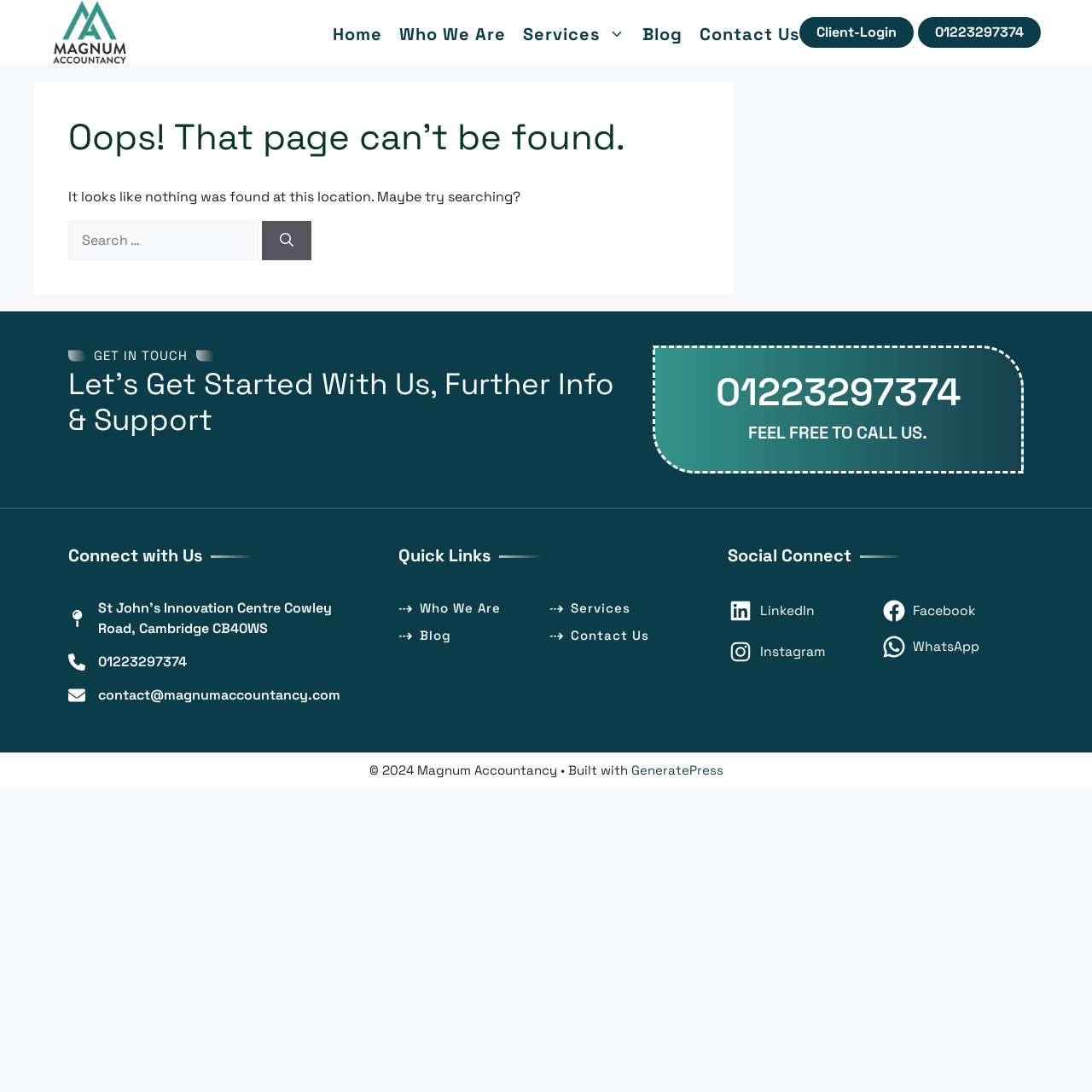What is the email address to contact Magnum Accountancy?
Identify the answer in the screenshot and reply with a single word or phrase.

contact@magnumaccountancy.com